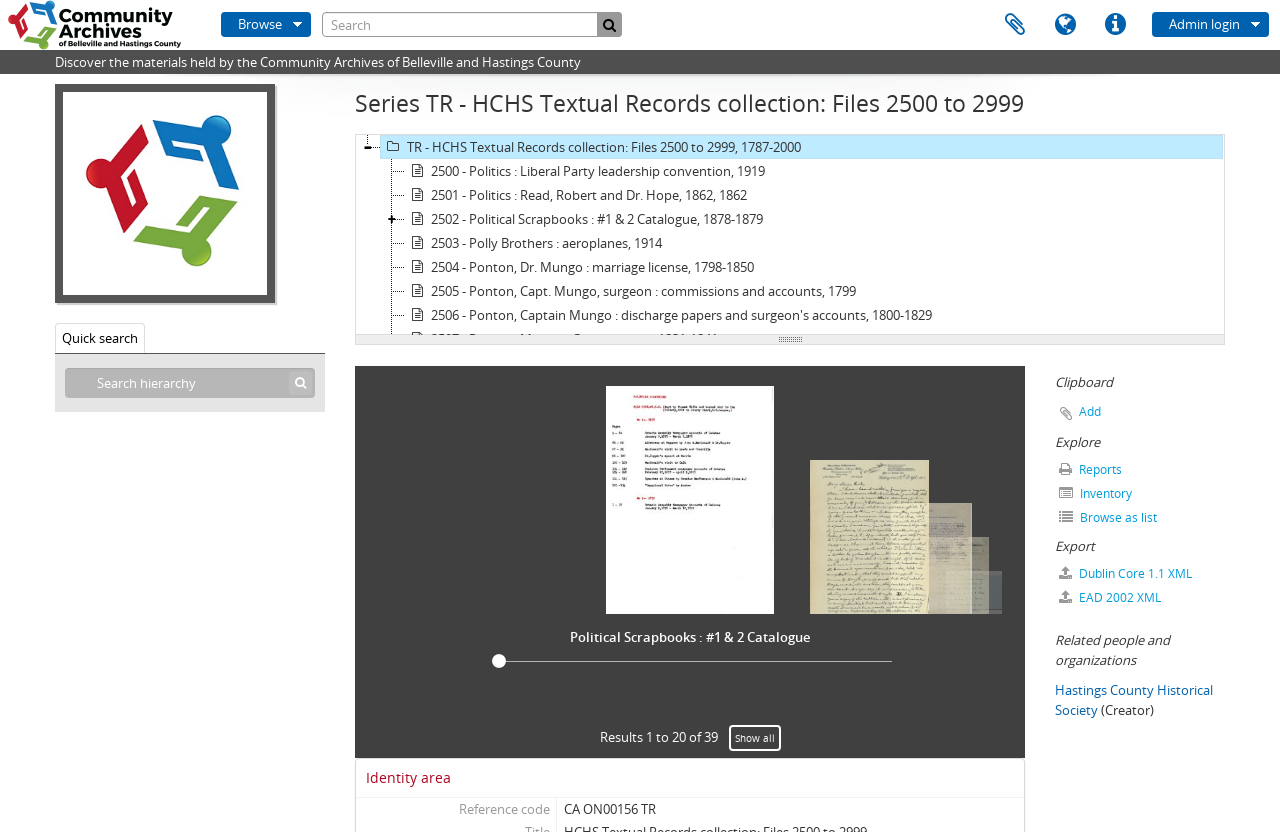How many images are on the webpage?
Provide an in-depth and detailed answer to the question.

I counted the number of images on the webpage and found five: the AtoM logo, the image next to the 'Go to Community Archives of Belleville and Hastings County' link, the image next to the 'Ponton : correspondence from Earl Halliwell, Stirling' link, the image next to the 'Ponton : letter from Madrid prison' link, and the image next to the 'Political Scrapbooks : #1 & 2 Catalogue' link.